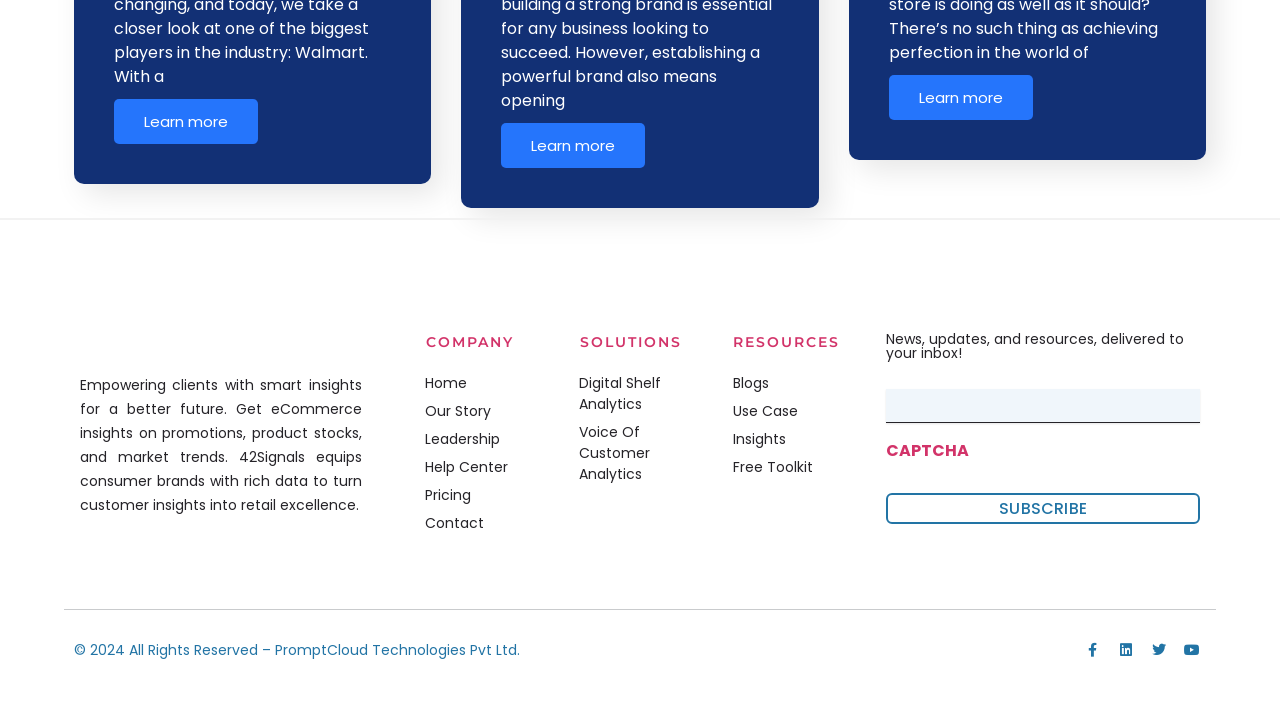How many social media links are present at the bottom?
Based on the image, give a concise answer in the form of a single word or short phrase.

4